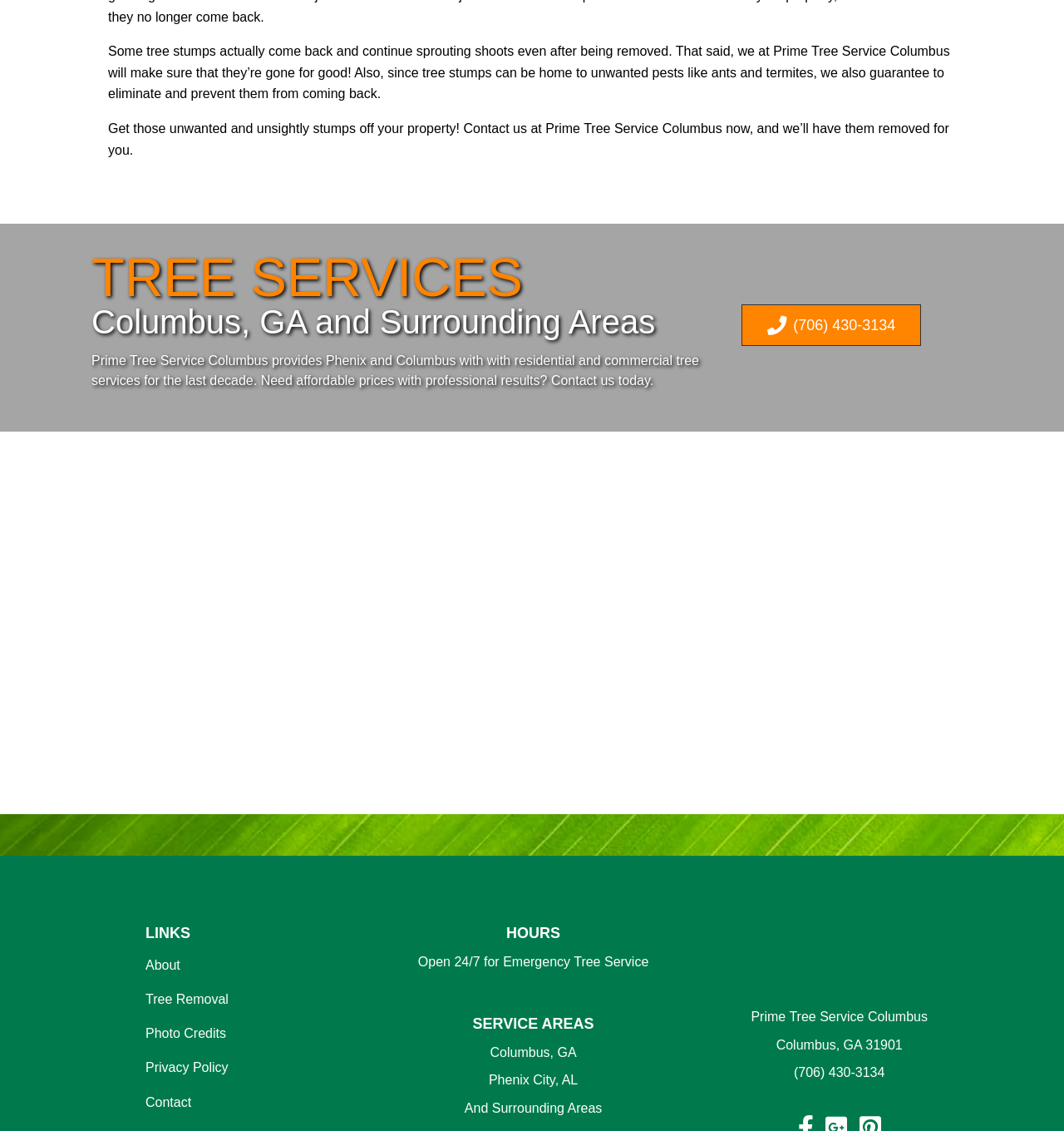Find the bounding box coordinates for the HTML element described as: "(706) 430-3134". The coordinates should consist of four float values between 0 and 1, i.e., [left, top, right, bottom].

[0.746, 0.942, 0.832, 0.954]